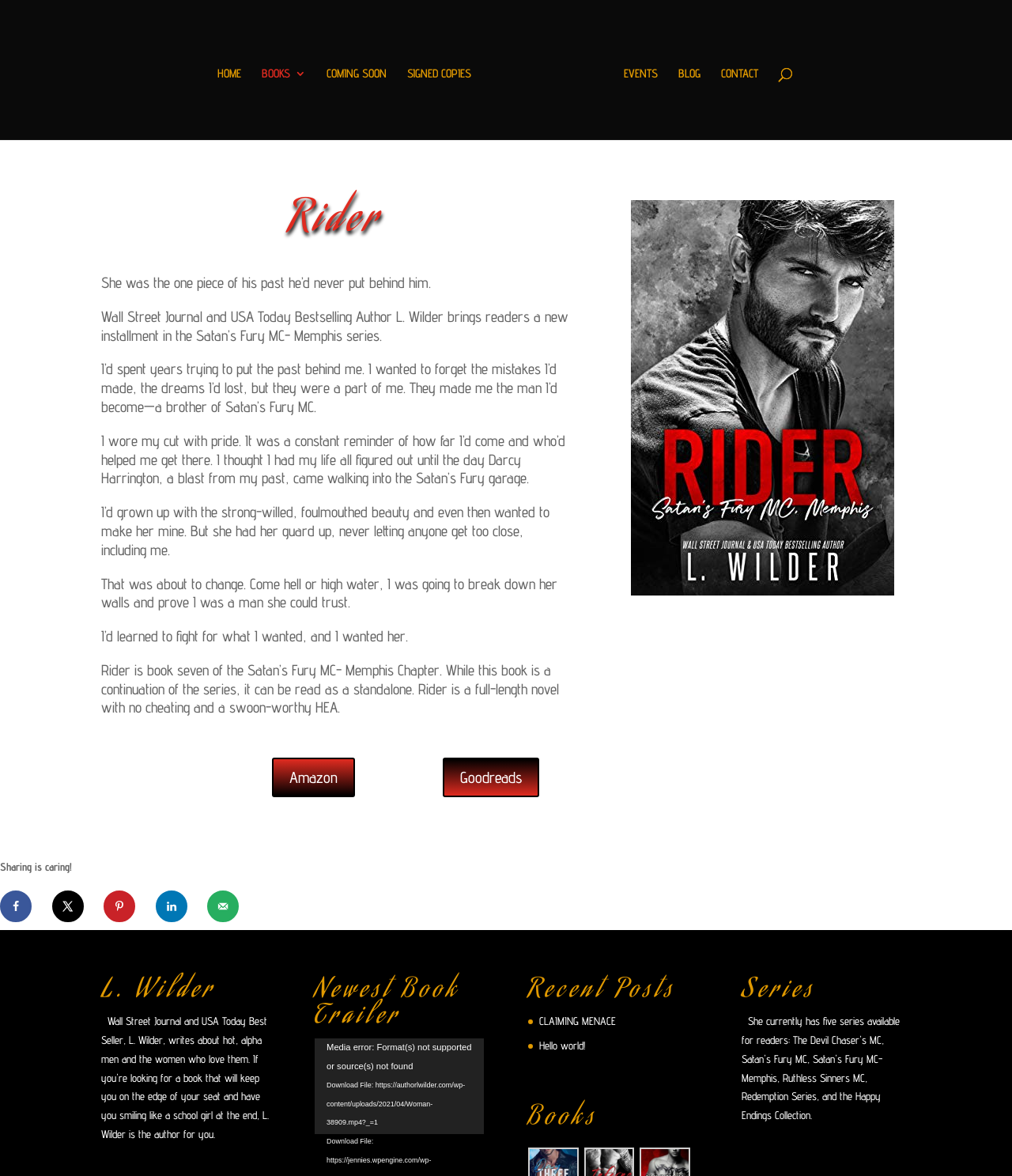What is the genre of the book?
Please provide a comprehensive answer based on the contents of the image.

Although the genre is not explicitly mentioned, the text 'I wanted to make her mine. But she had her guard up, never letting anyone get too close, including me.' at coordinates [0.1, 0.428, 0.543, 0.475] suggests a romantic relationship, and the overall tone of the text implies a romance novel.